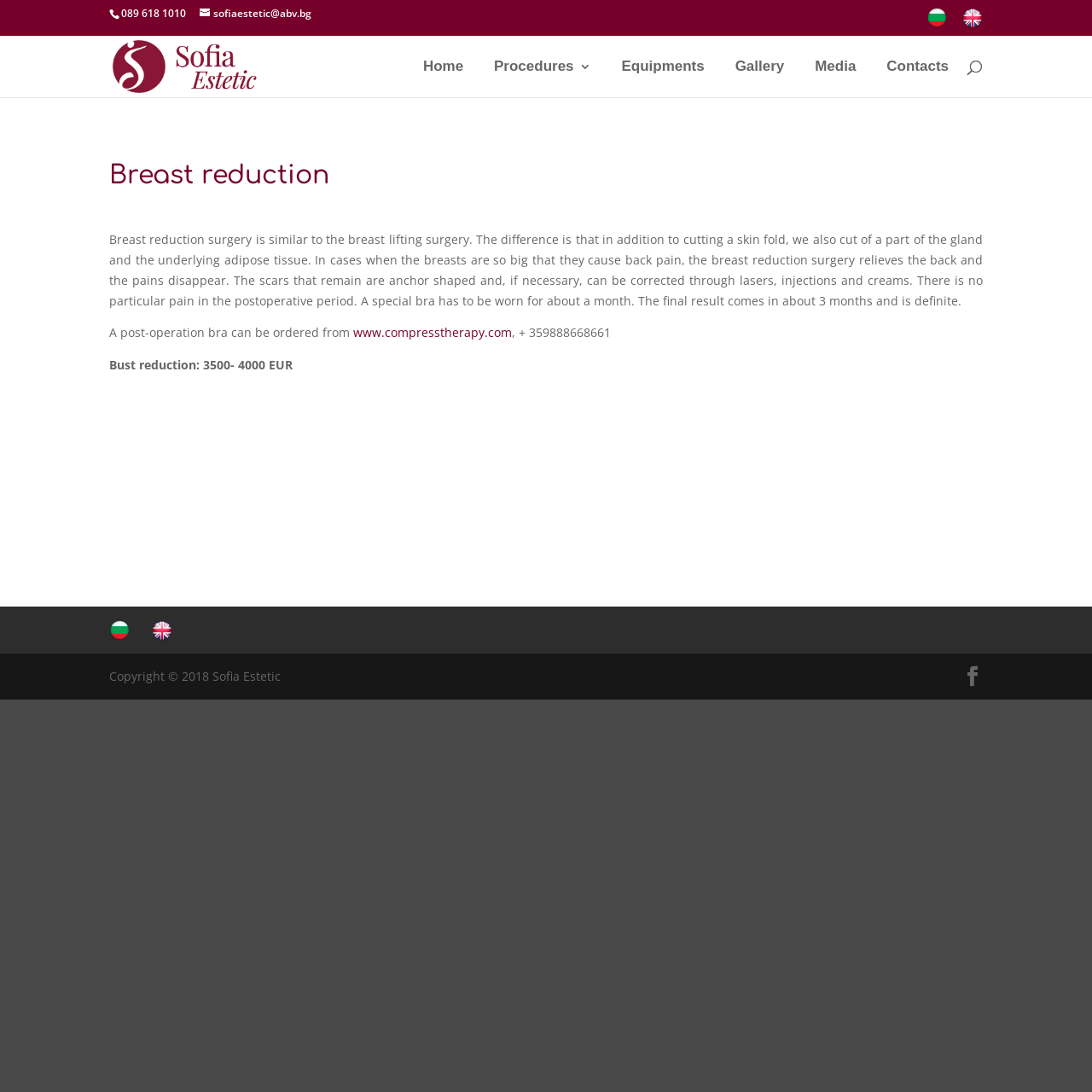Pinpoint the bounding box coordinates for the area that should be clicked to perform the following instruction: "Learn more about breast reduction".

[0.1, 0.149, 0.9, 0.18]